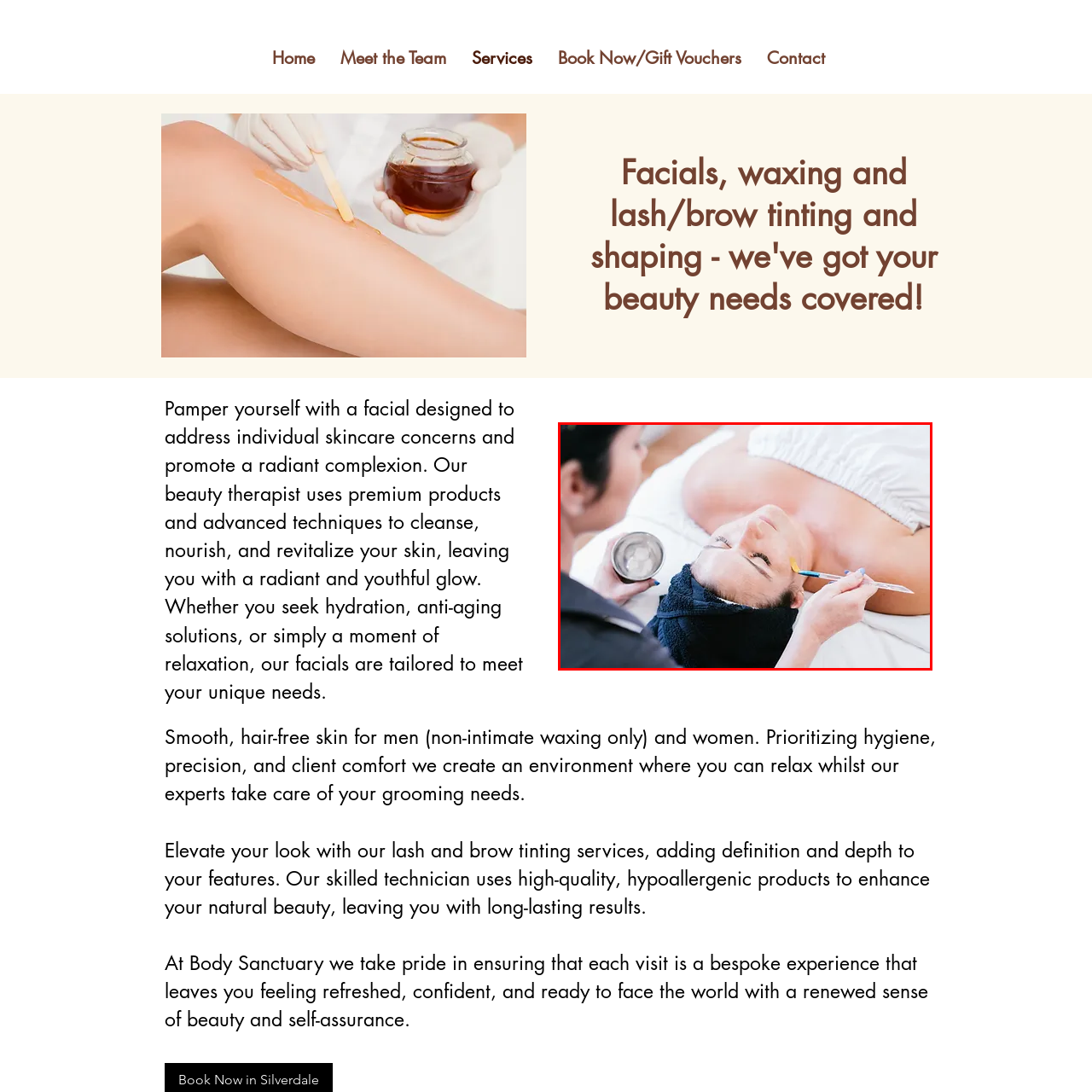Examine the image inside the red bounding box and deliver a thorough answer to the question that follows, drawing information from the image: What is the therapist holding in one hand?

The beauty therapist is holding a small jar in one hand, potentially containing the skincare product being used for the facial application.